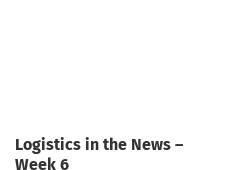Provide a comprehensive description of the image.

The image features a graphic related to the article titled "Logistics in the News – Week 6," highlighting key developments and insights in the logistics sector for that specific week. This visual supports the content by providing context or an illustrative element, enhancing the reader's understanding of the subject matter. Positioned near other related posts, this image plays a crucial role in engaging the audience and fostering interest in current logistics trends and news.